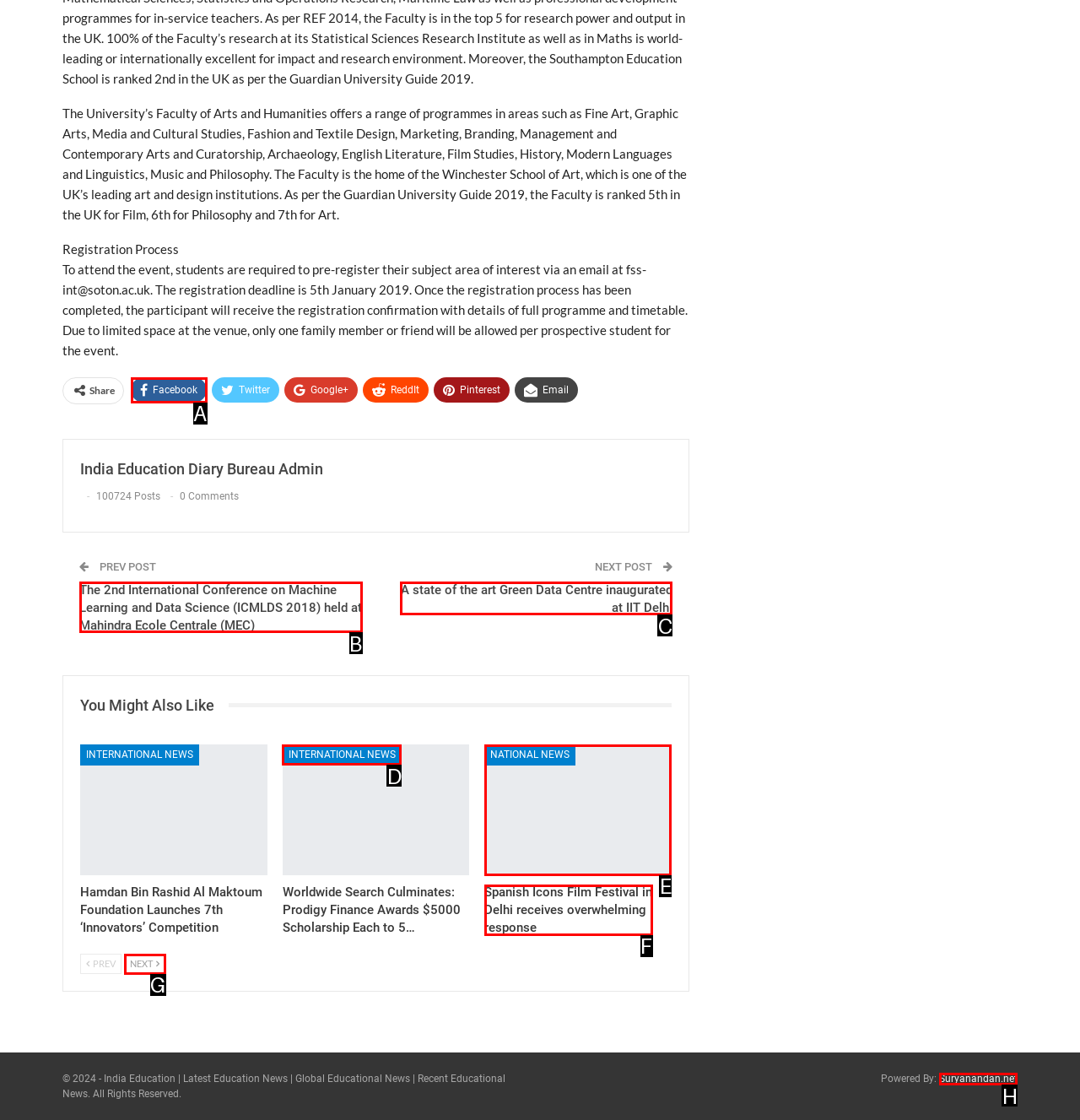Choose the HTML element to click for this instruction: Find a local DarkSky chapter Answer with the letter of the correct choice from the given options.

None